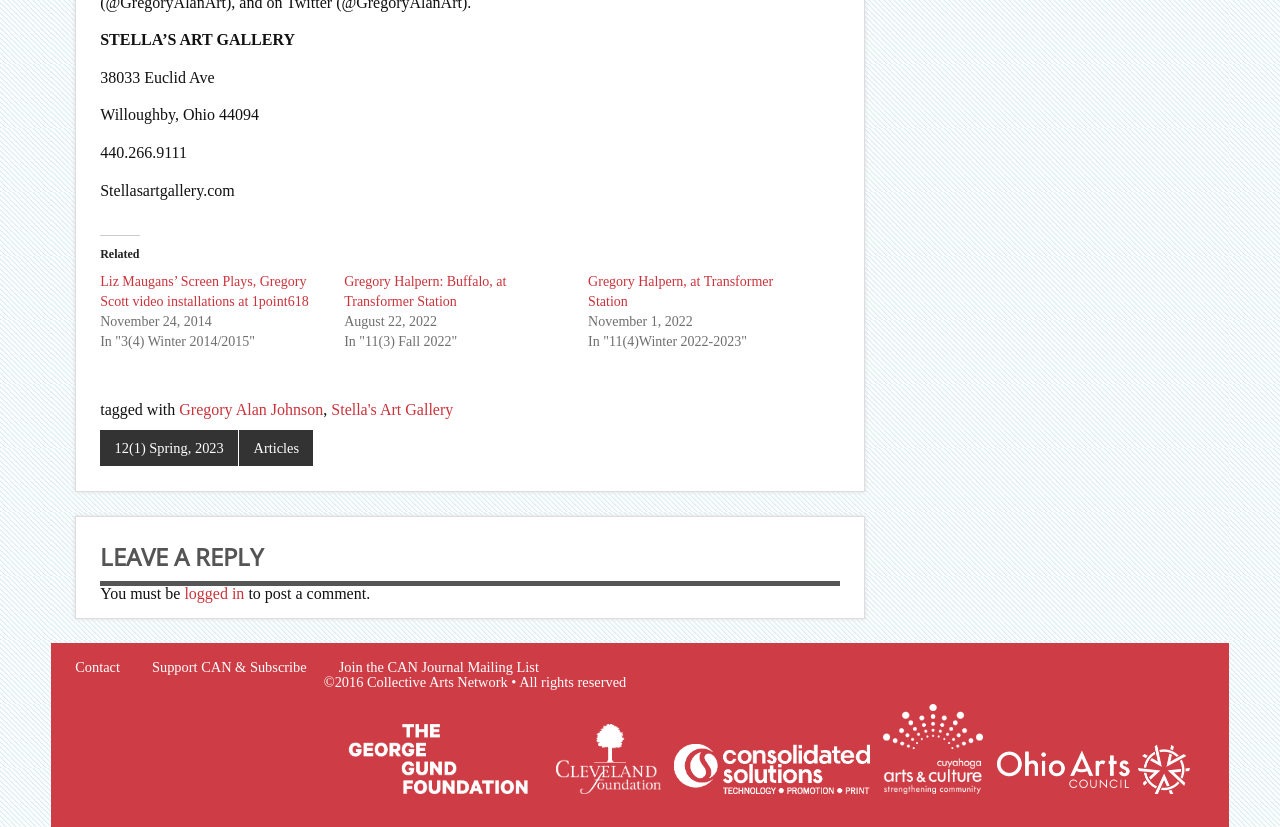Identify the bounding box coordinates of the region that needs to be clicked to carry out this instruction: "Visit the webpage of Stella's Art Gallery". Provide these coordinates as four float numbers ranging from 0 to 1, i.e., [left, top, right, bottom].

[0.259, 0.485, 0.354, 0.506]